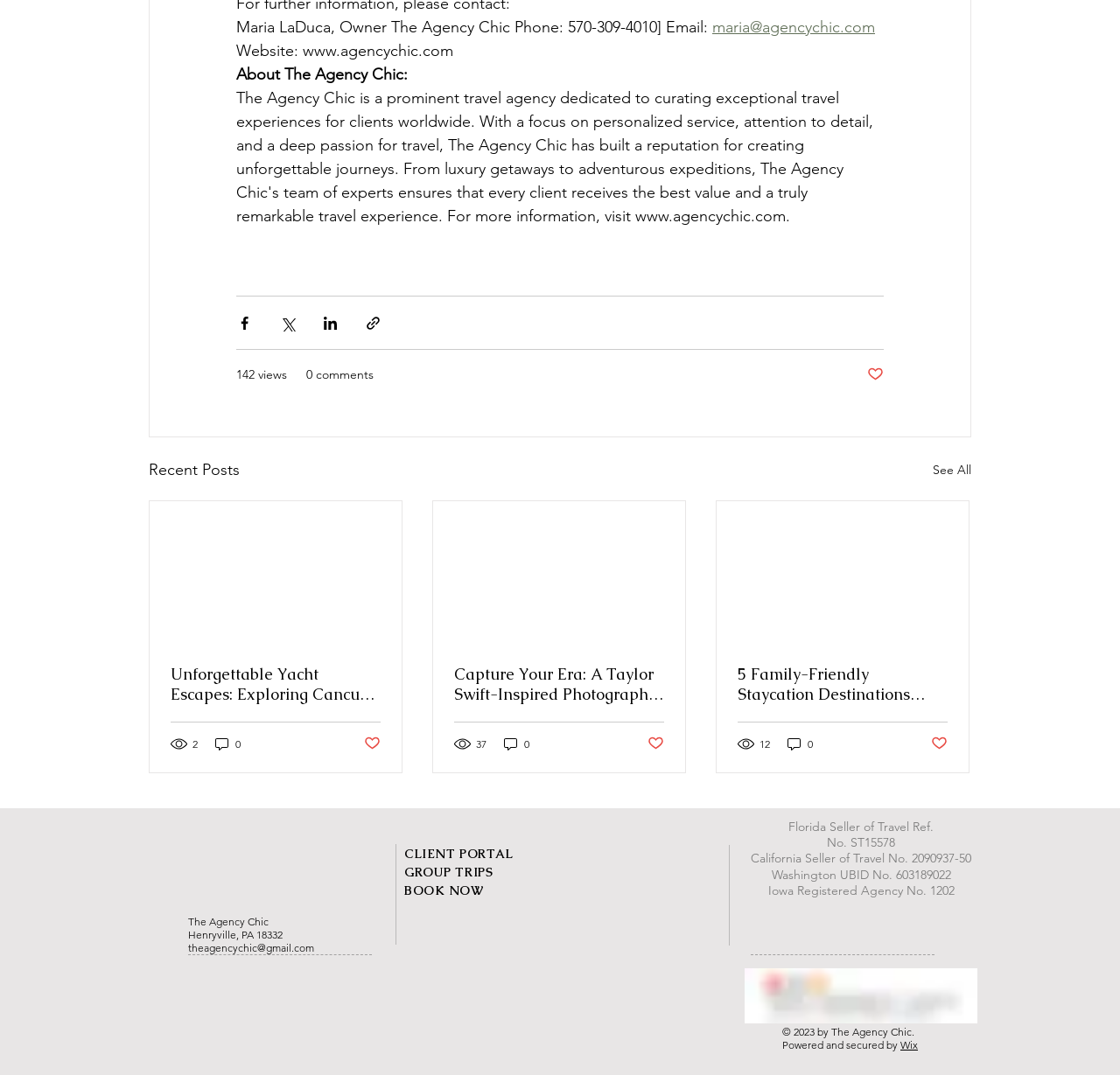Specify the bounding box coordinates of the element's area that should be clicked to execute the given instruction: "View recent posts". The coordinates should be four float numbers between 0 and 1, i.e., [left, top, right, bottom].

[0.133, 0.426, 0.214, 0.449]